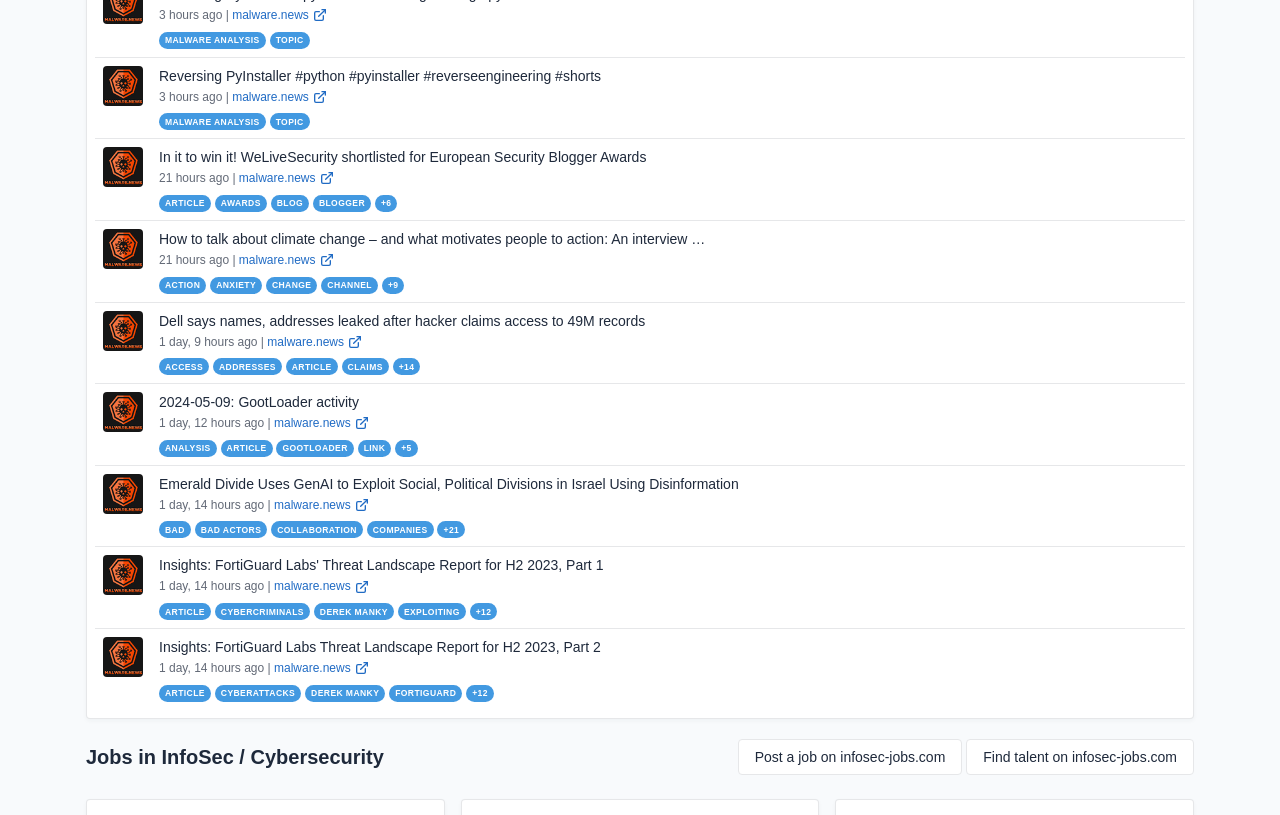Given the element description "2024-05-09: GootLoader activity", identify the bounding box of the corresponding UI element.

[0.124, 0.481, 0.92, 0.506]